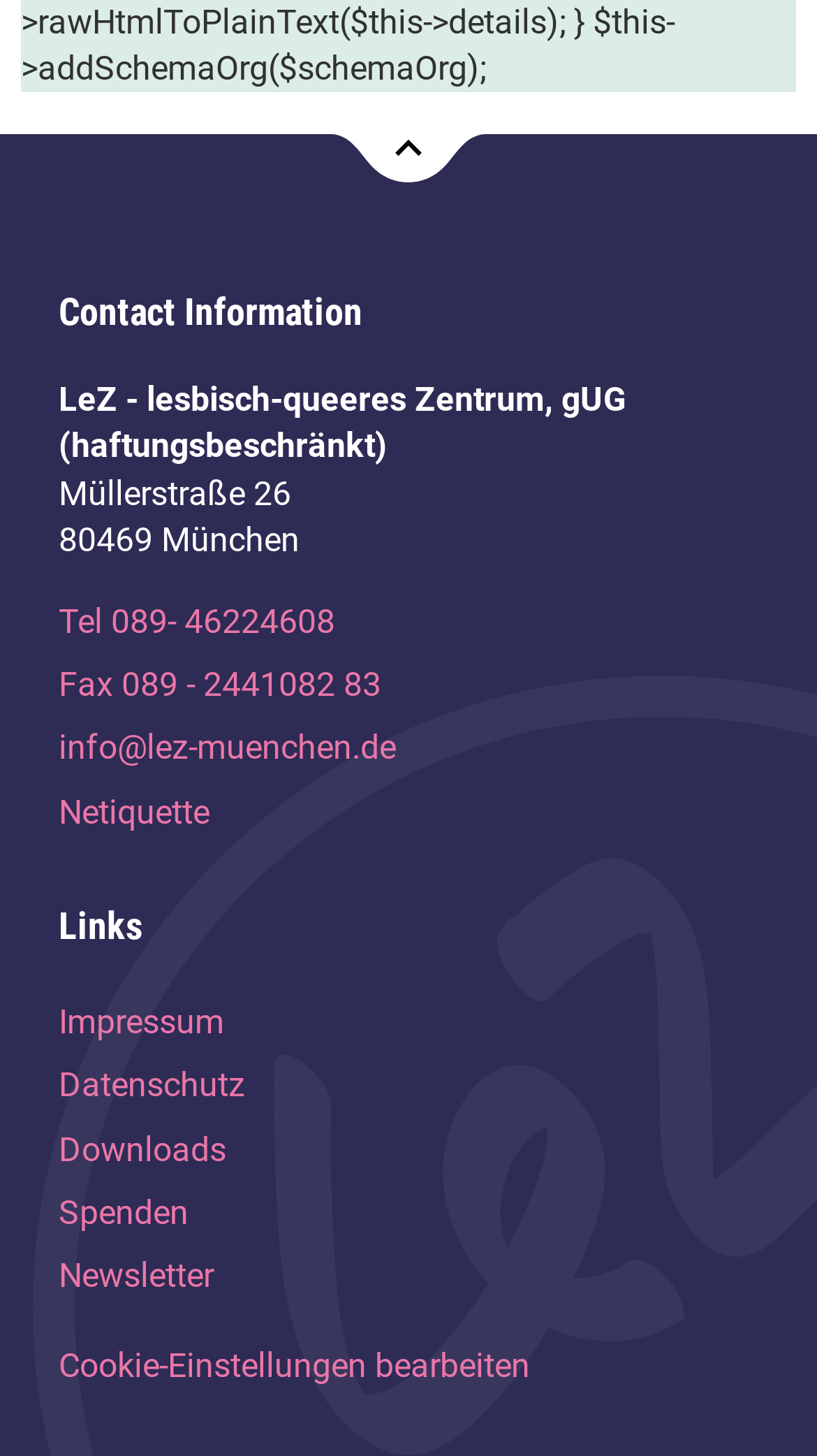What is the phone number of the organization?
Answer the question with just one word or phrase using the image.

089-46224608